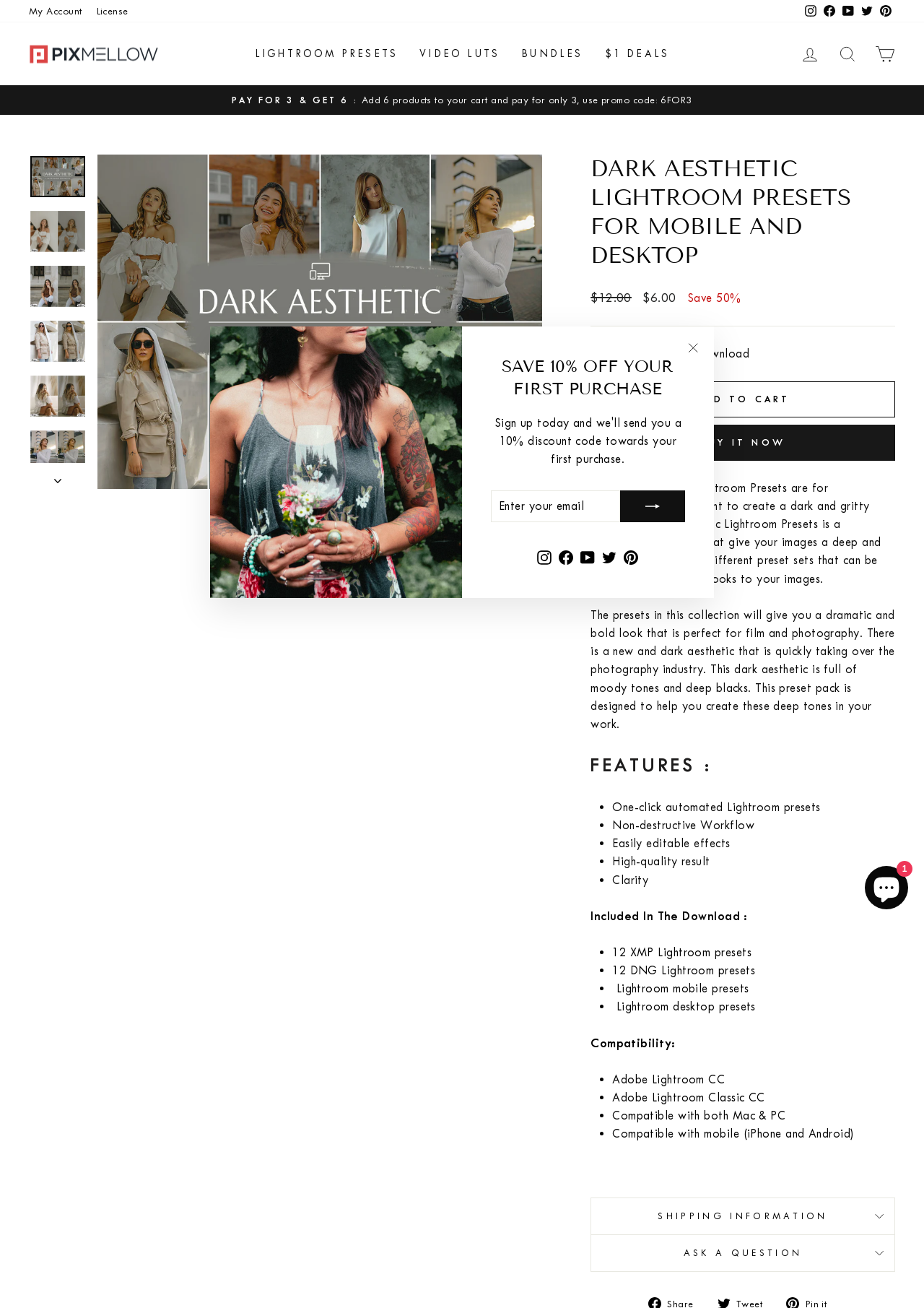What is the purpose of the Dark Aesthetic Lightroom Presets?
Use the image to give a comprehensive and detailed response to the question.

I found the answer by reading the description of the Dark Aesthetic Lightroom Presets, which says 'The Dark Aesthetic Lightroom Presets are for photographers who want to create a dark and gritty look'.